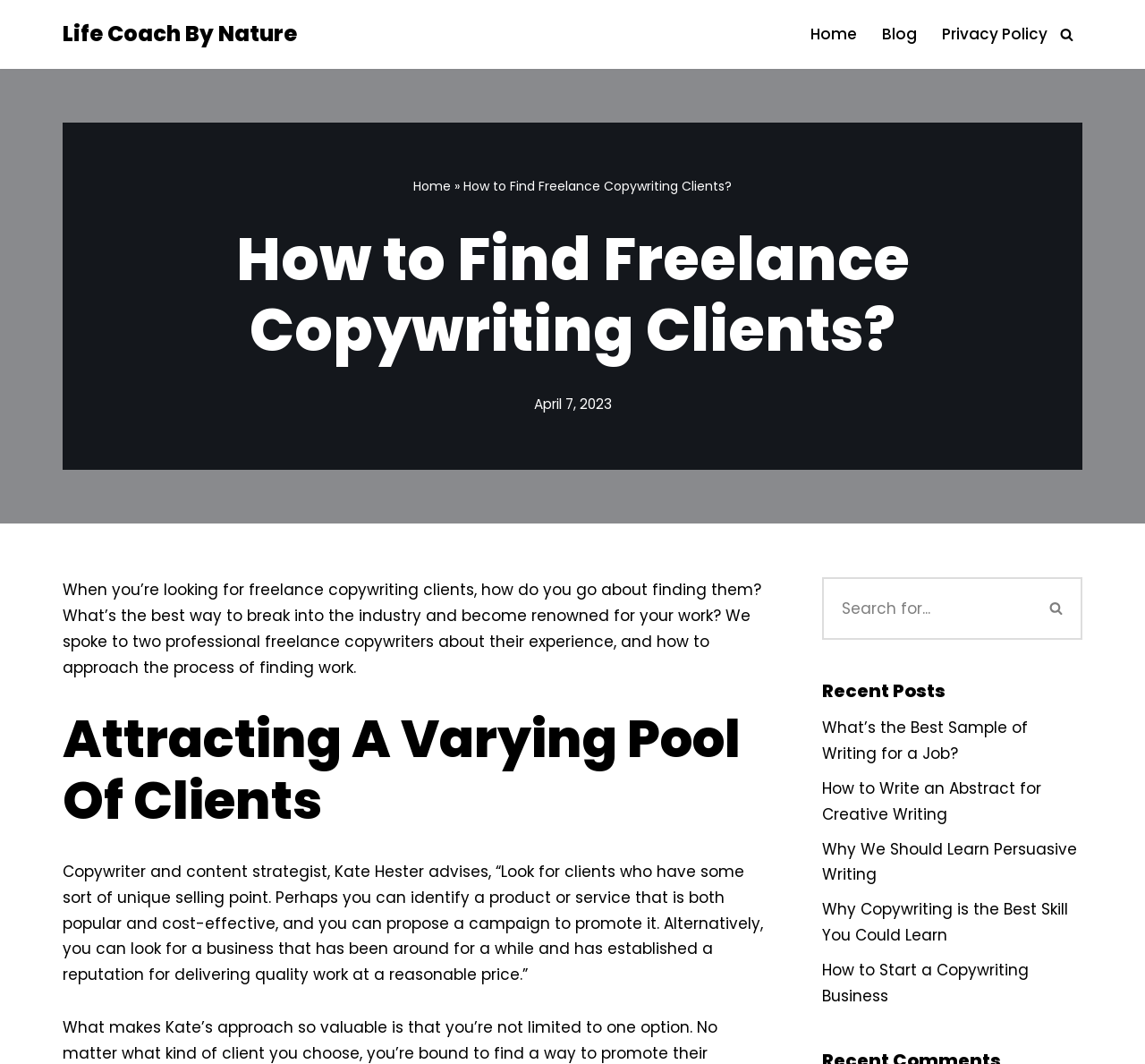Please find and generate the text of the main header of the webpage.

How to Find Freelance Copywriting Clients?